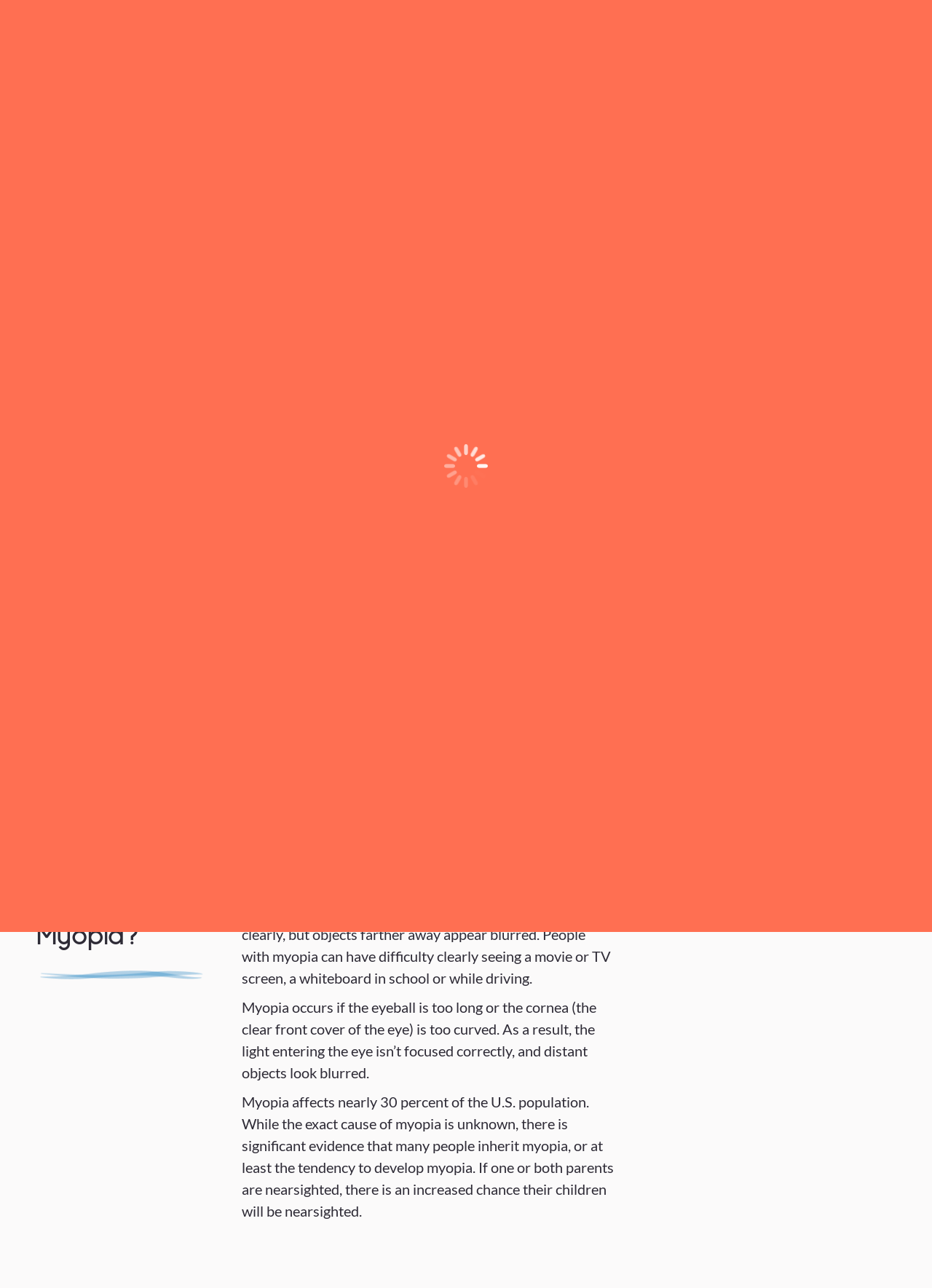Please extract the webpage's main title and generate its text content.

Frequently Asked Questions